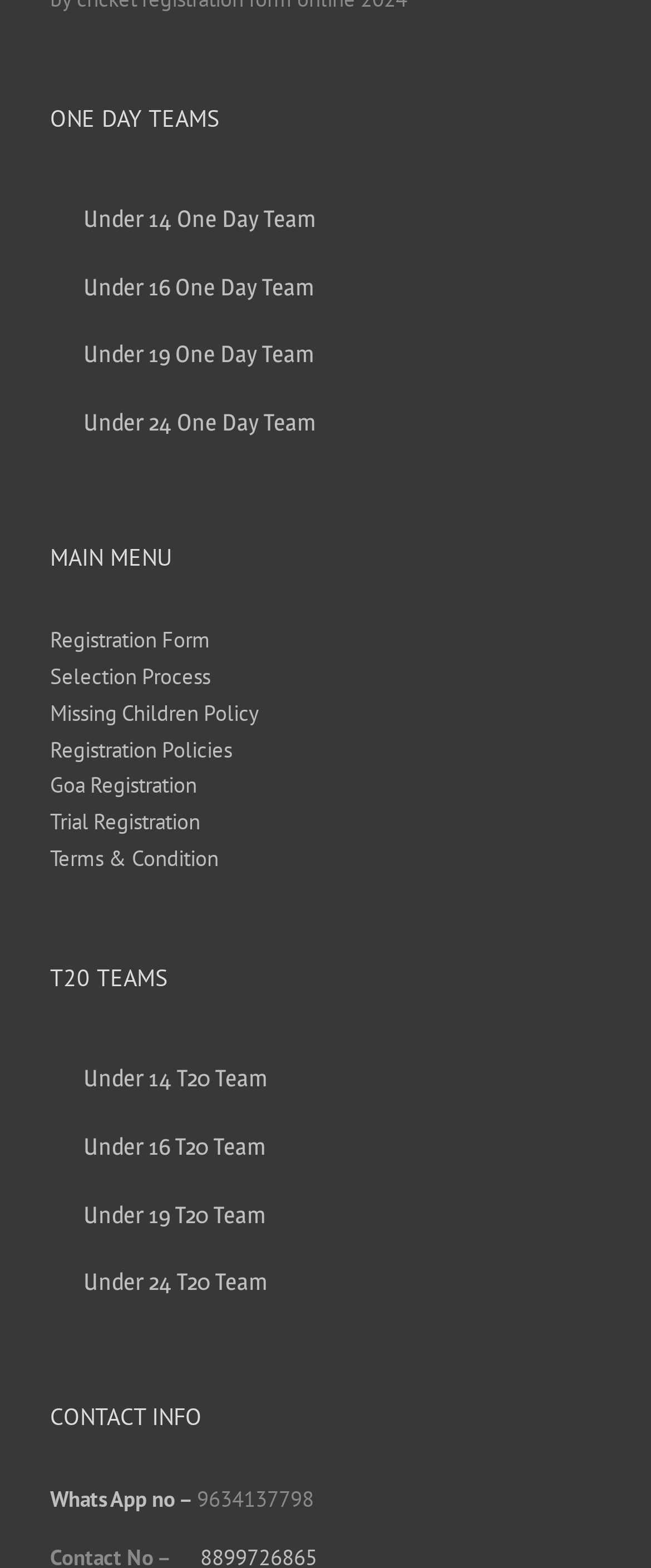Please specify the bounding box coordinates of the clickable region to carry out the following instruction: "Access Registration Form". The coordinates should be four float numbers between 0 and 1, in the format [left, top, right, bottom].

[0.077, 0.397, 0.923, 0.42]